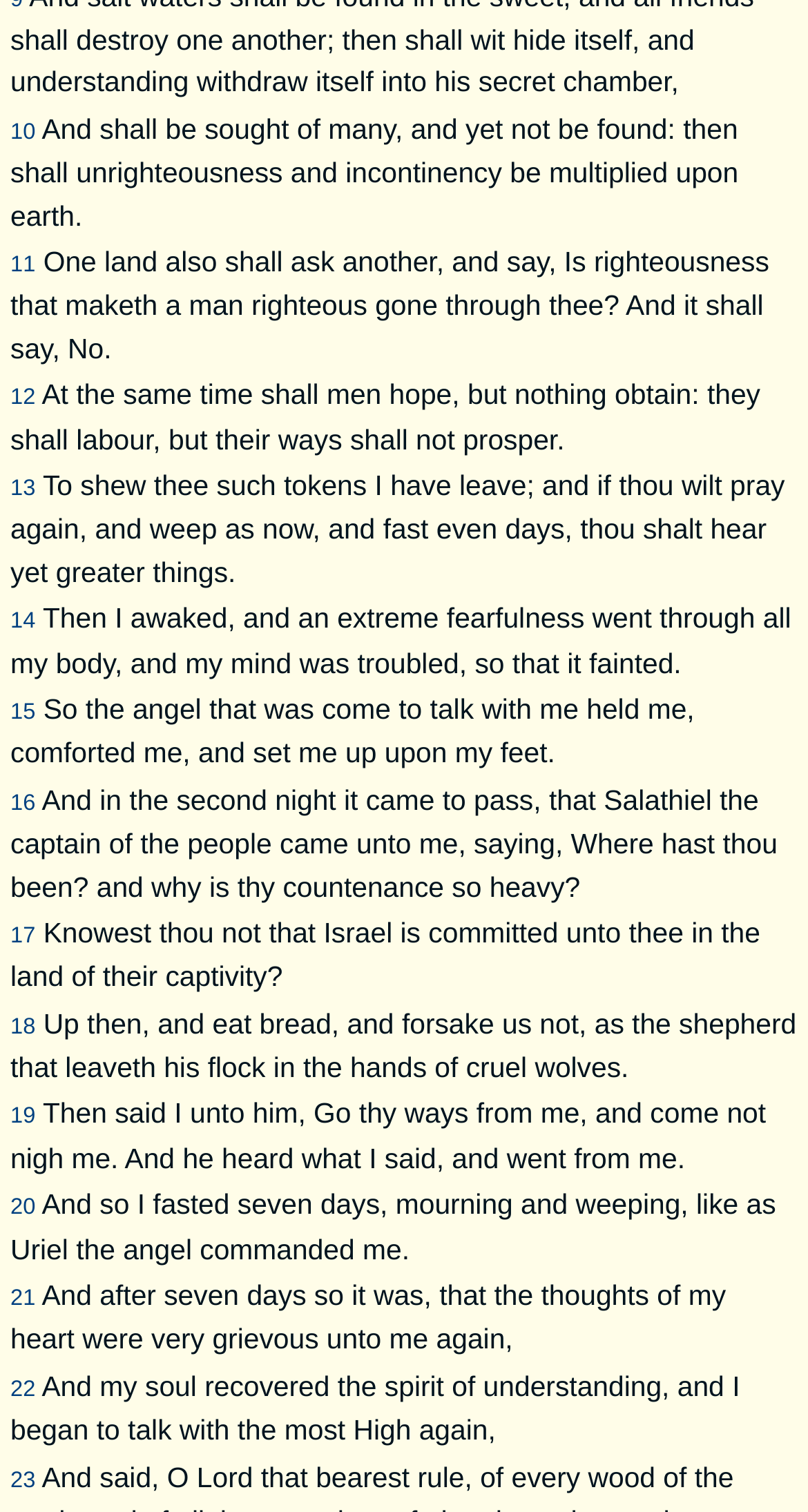For the given element description 15, determine the bounding box coordinates of the UI element. The coordinates should follow the format (top-left x, top-left y, bottom-right x, bottom-right y) and be within the range of 0 to 1.

[0.013, 0.463, 0.044, 0.479]